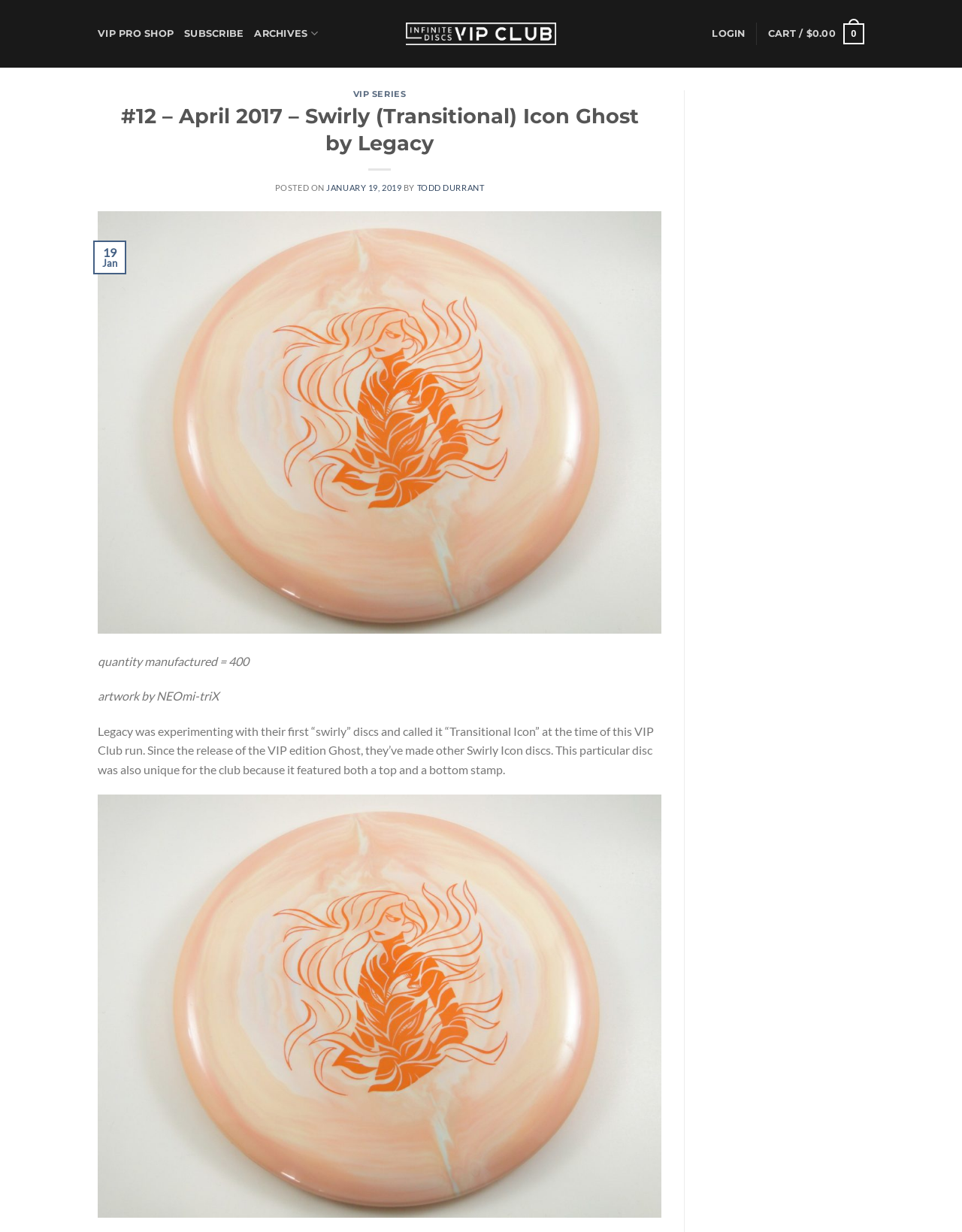What is the name of the disc series?
Based on the image, answer the question with as much detail as possible.

I found the answer by looking at the heading in the main content area, which states 'VIP SERIES'.